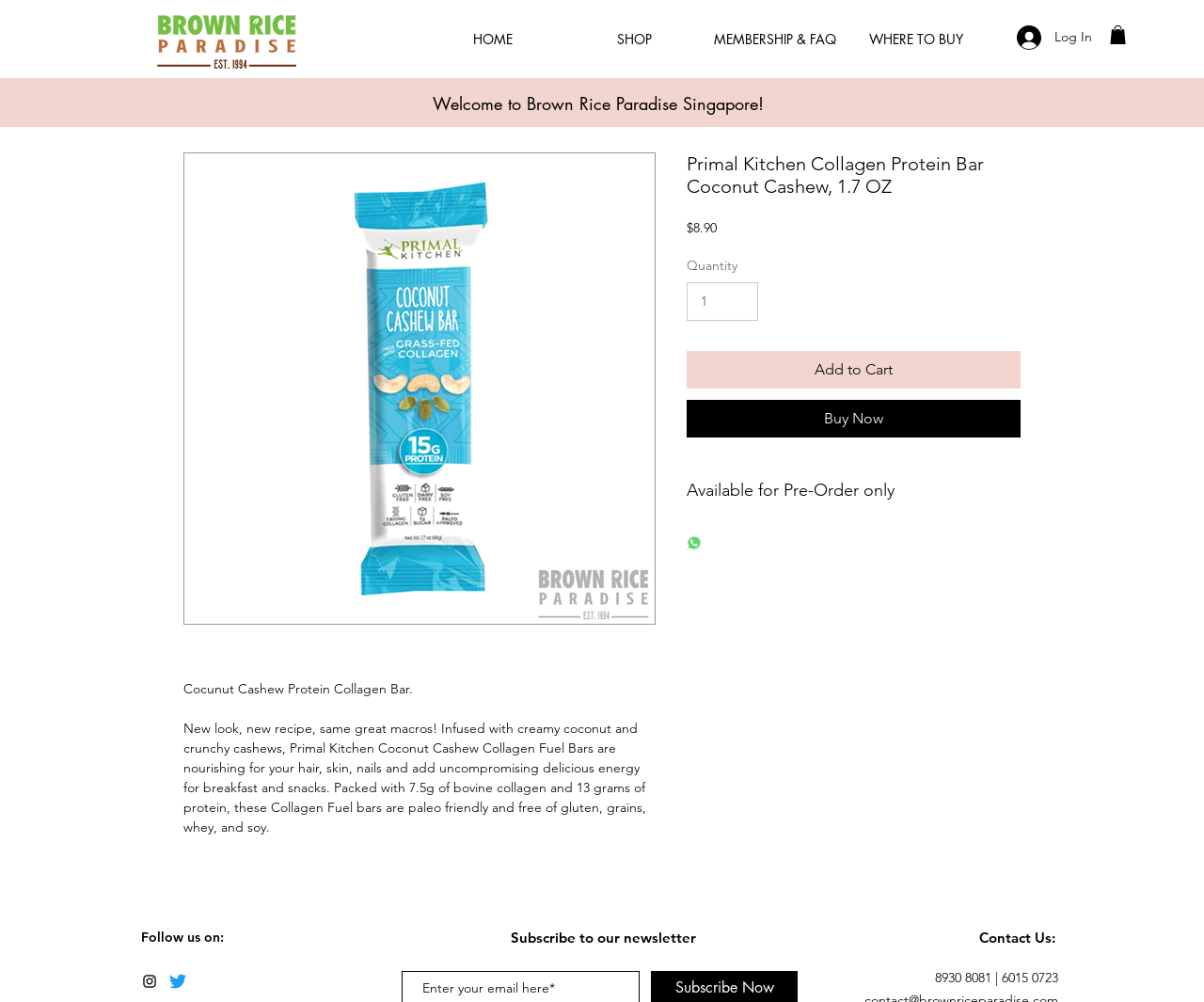Answer this question using a single word or a brief phrase:
What is the minimum quantity that can be ordered?

1